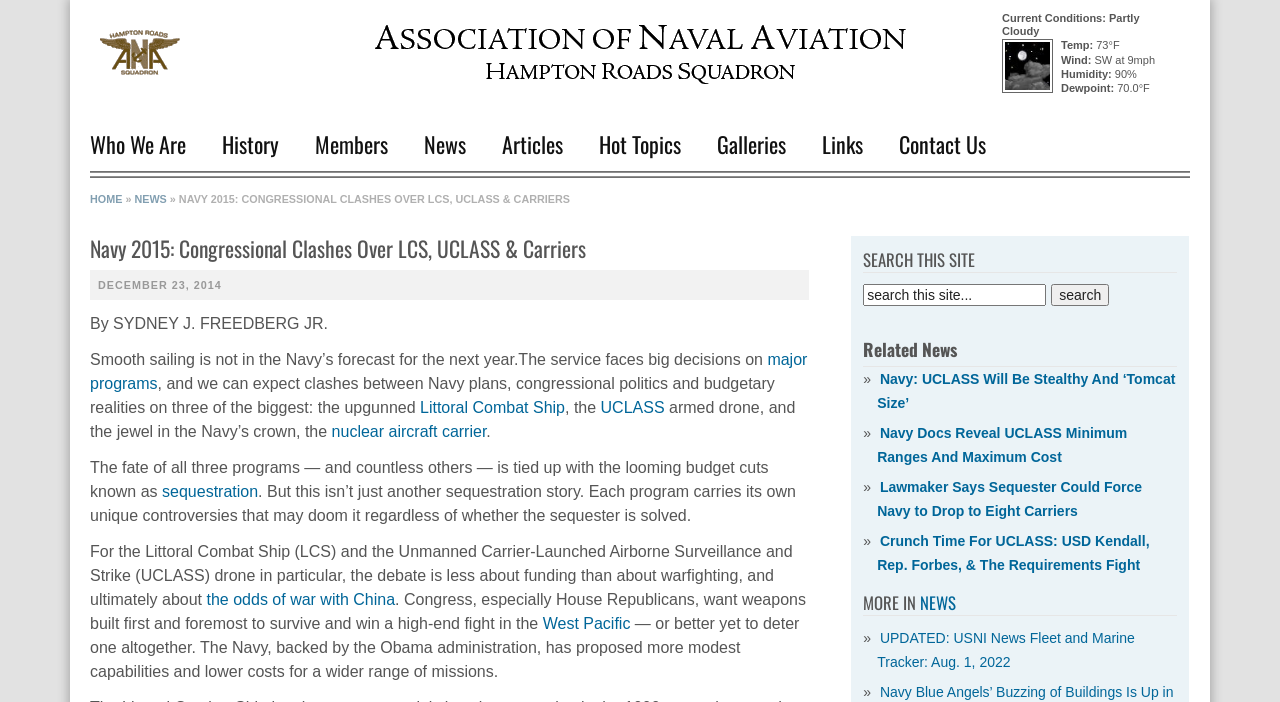Specify the bounding box coordinates of the area that needs to be clicked to achieve the following instruction: "Click on the 'Who We Are' link".

[0.07, 0.174, 0.159, 0.256]